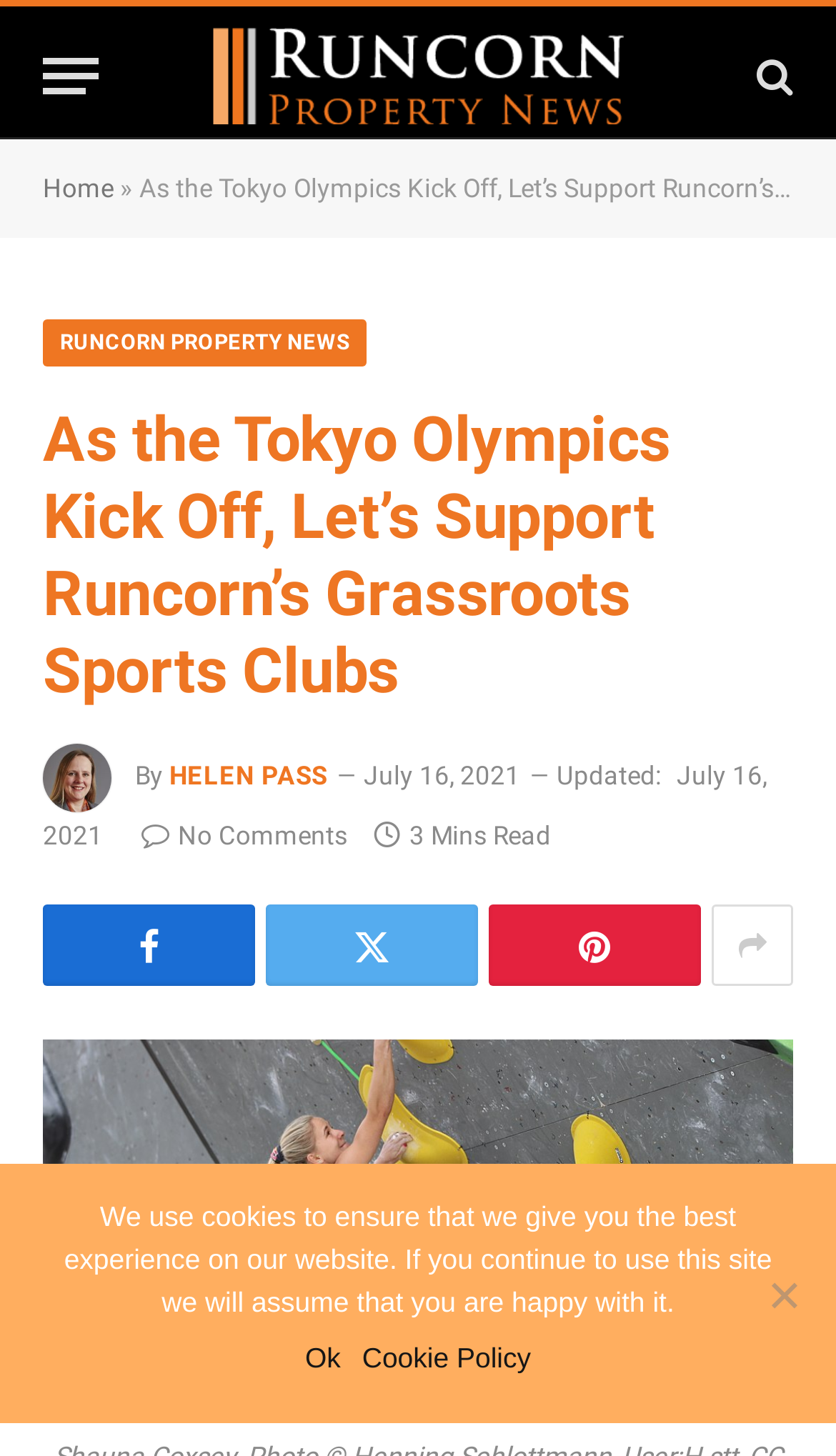Look at the image and write a detailed answer to the question: 
Who is the author of the article?

The author of the article can be found by looking at the byline of the article, which is located below the title of the article. The byline says 'By' followed by the name 'Helen Pass', which indicates that Helen Pass is the author of the article.